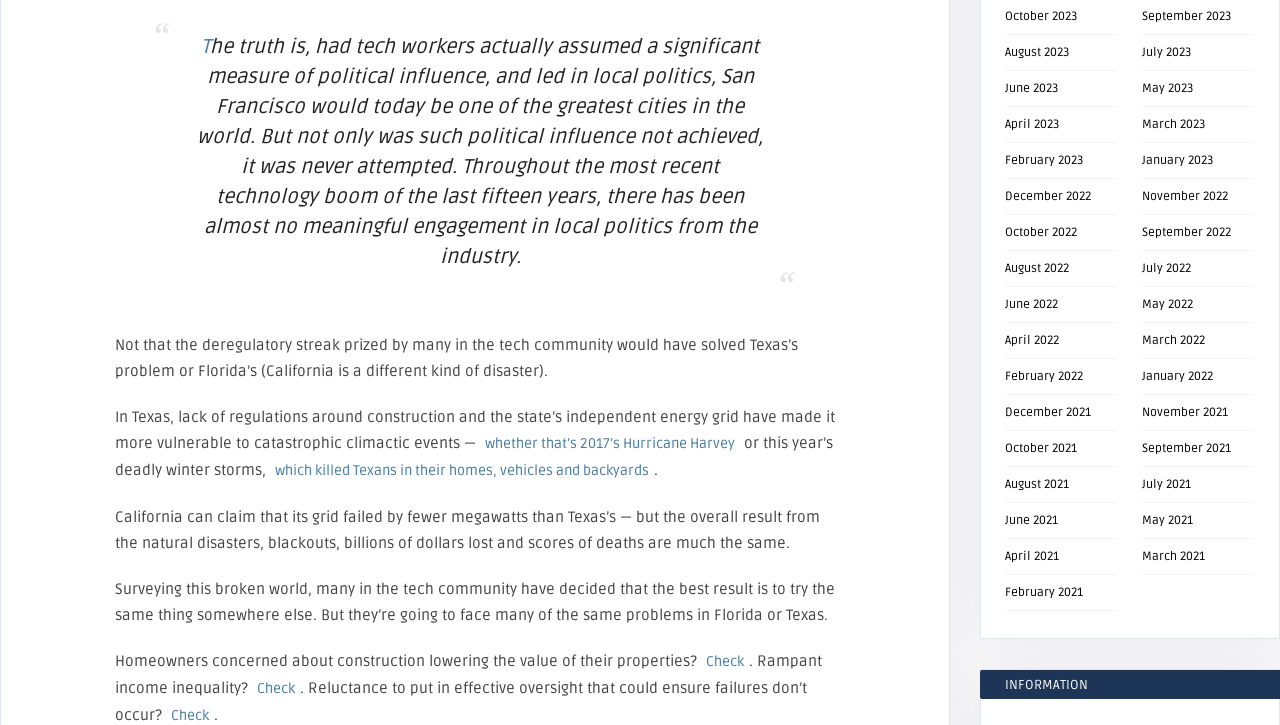What is the author's tone towards the tech community's decision to try the same thing somewhere else? Refer to the image and provide a one-word or short phrase answer.

Critical